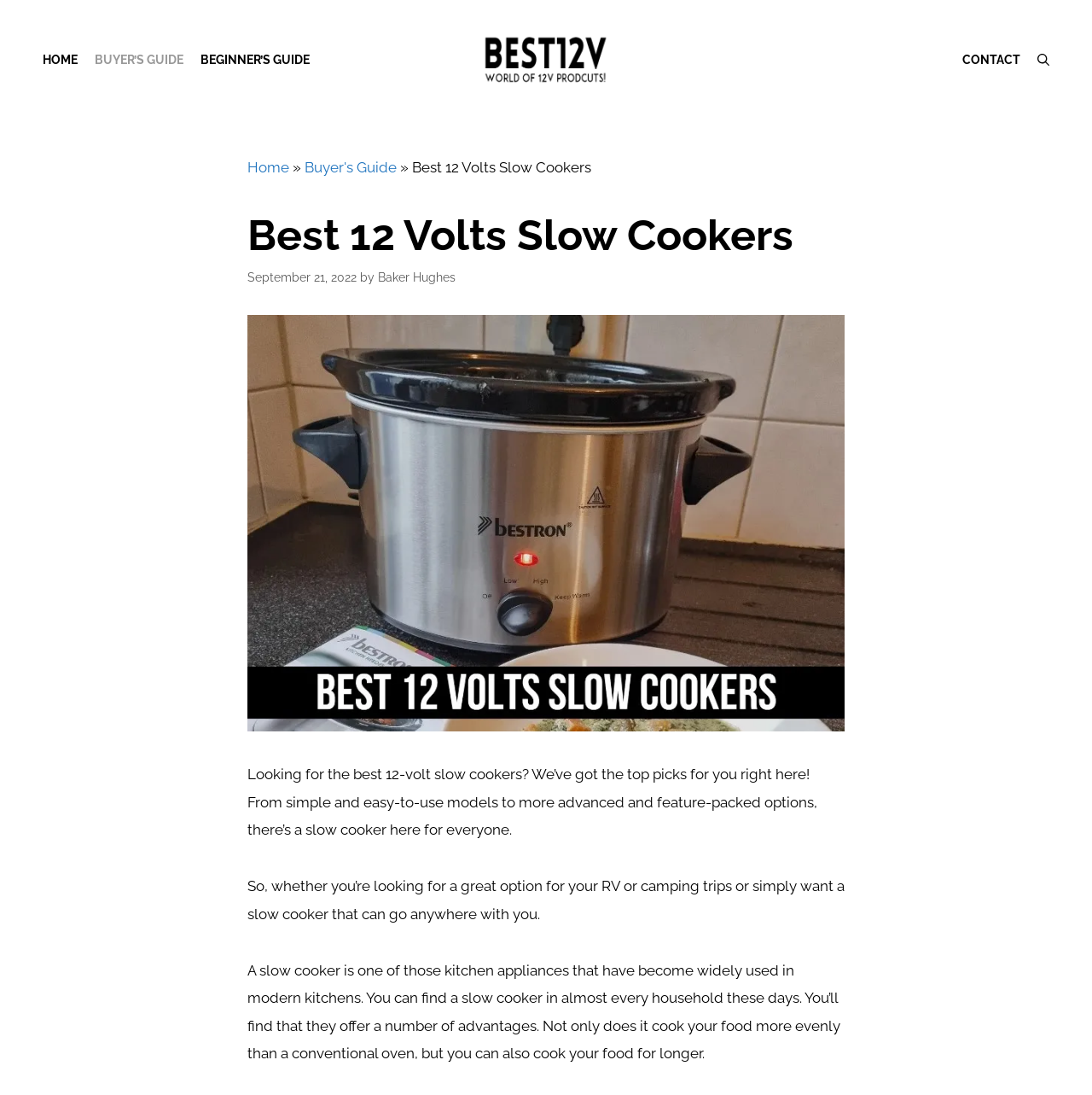What is the main topic of this webpage?
From the image, respond using a single word or phrase.

Slow Cookers